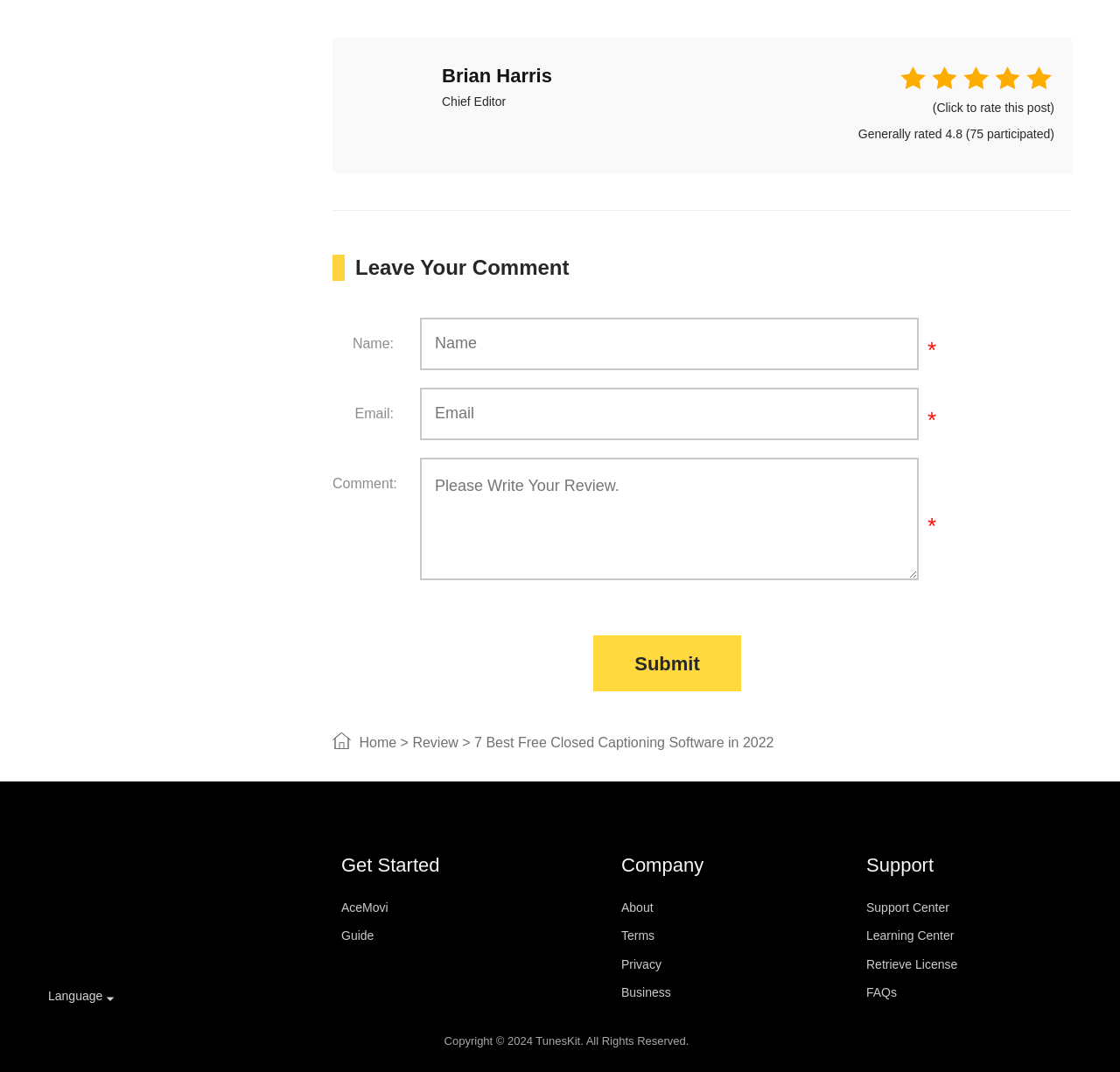Find the bounding box coordinates of the element to click in order to complete this instruction: "Click the Review link". The bounding box coordinates must be four float numbers between 0 and 1, denoted as [left, top, right, bottom].

[0.368, 0.685, 0.409, 0.699]